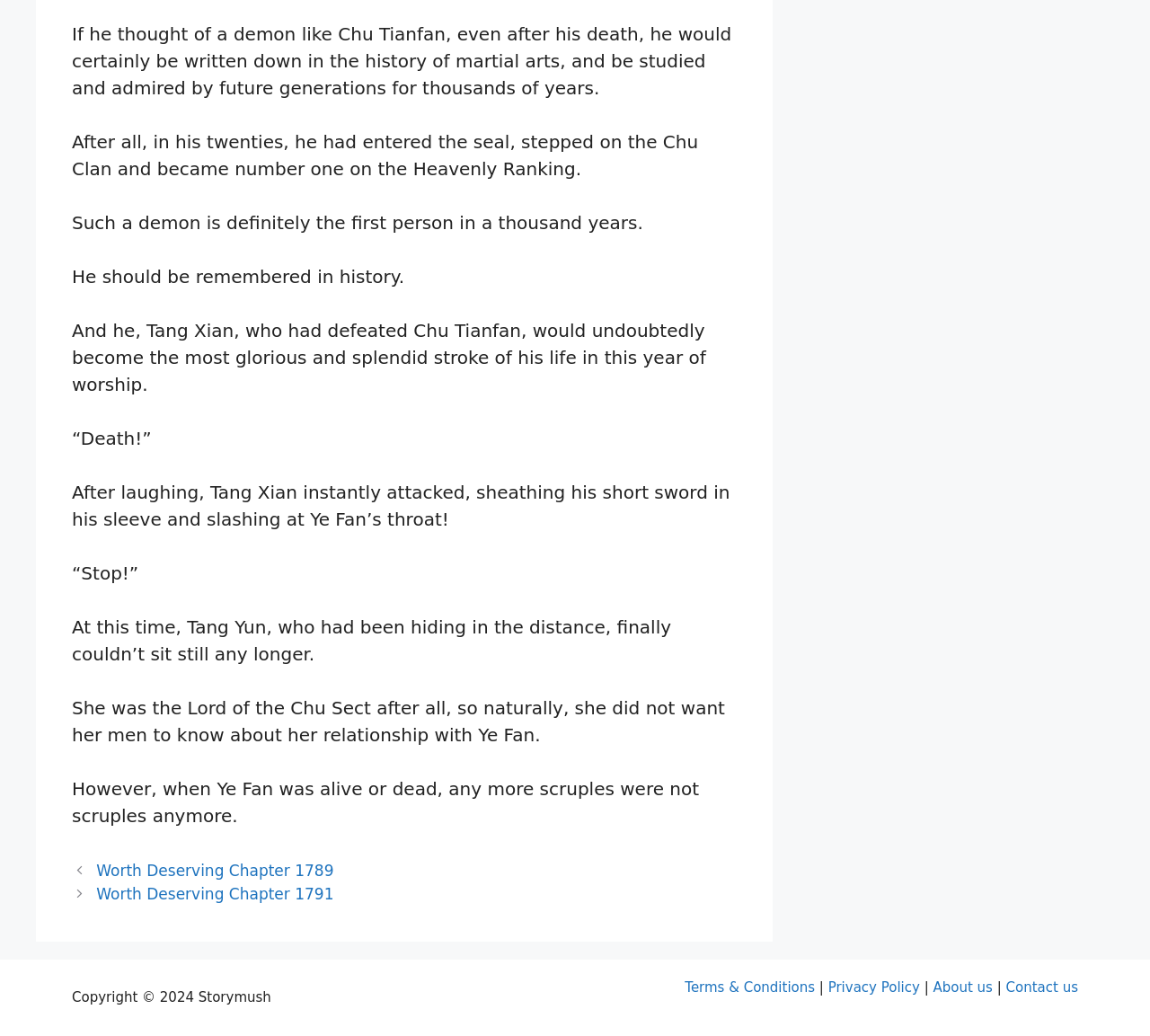Specify the bounding box coordinates (top-left x, top-left y, bottom-right x, bottom-right y) of the UI element in the screenshot that matches this description: Worth Deserving Chapter 1791

[0.084, 0.854, 0.29, 0.871]